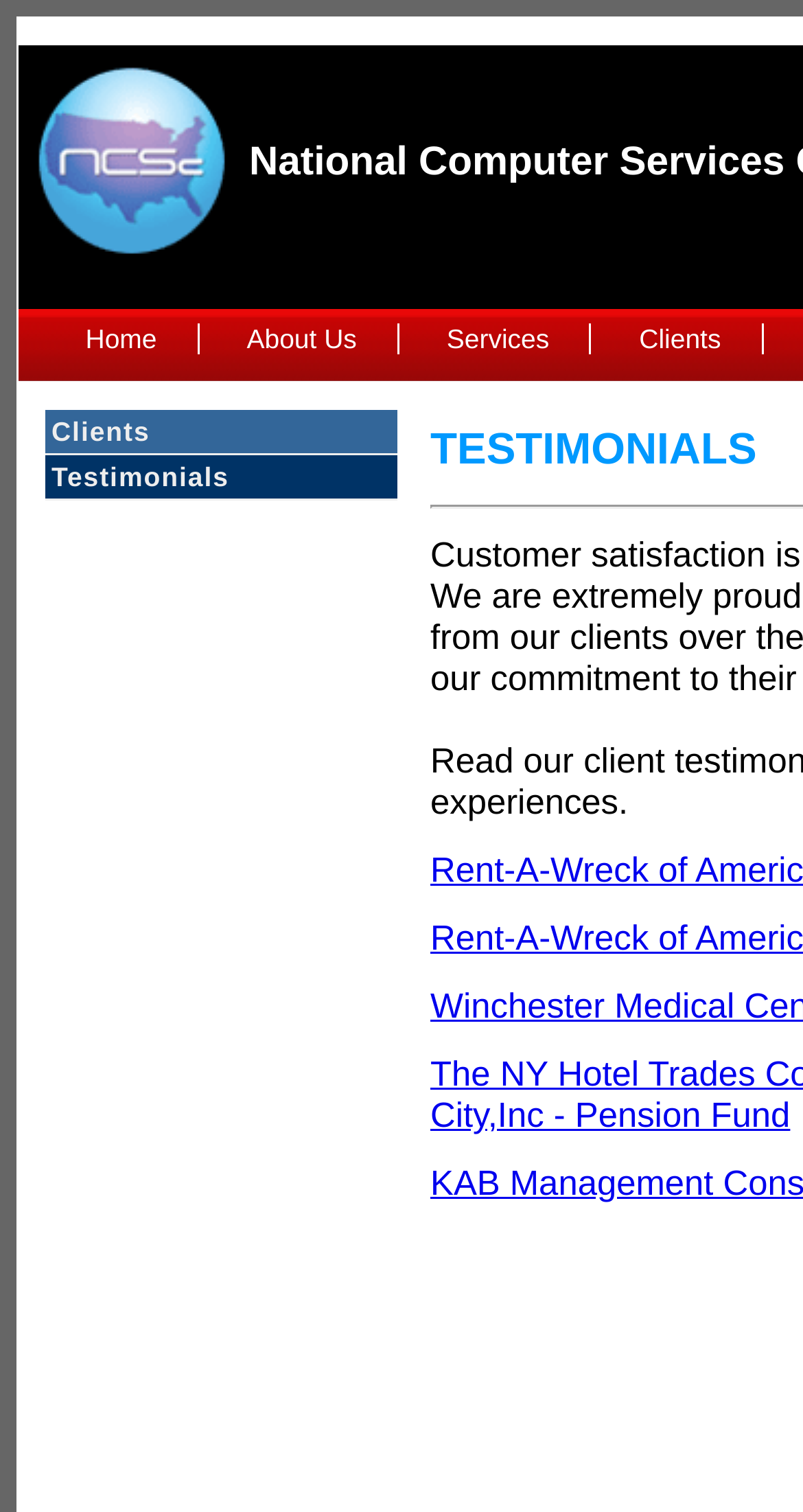Is there an image on the webpage?
Use the image to give a comprehensive and detailed response to the question.

I found an image element on the webpage, which is located at the top-left corner of the page, with a bounding box of [0.023, 0.03, 0.31, 0.187].